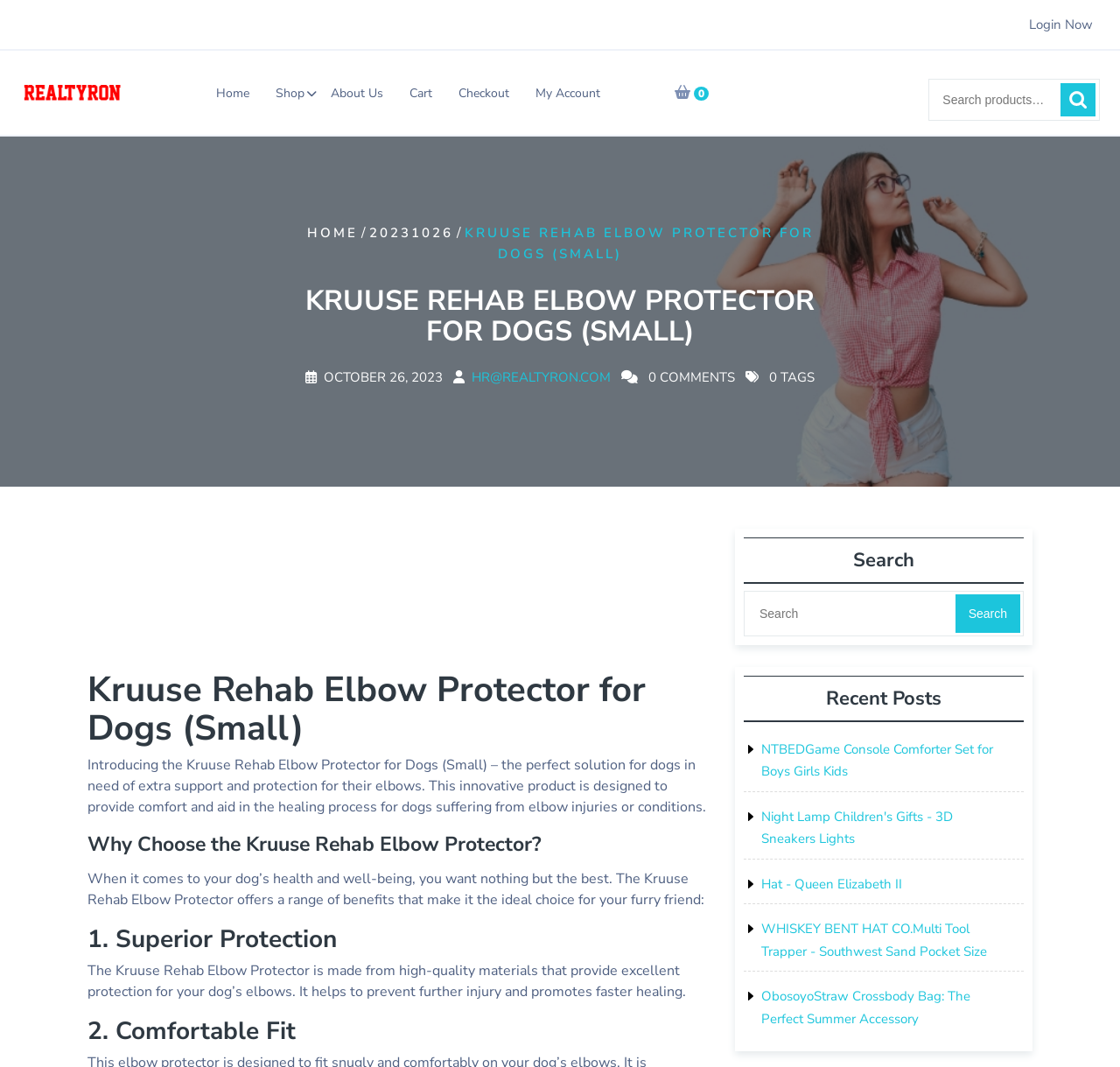What is the name of the product?
Based on the image content, provide your answer in one word or a short phrase.

Kruuse Rehab Elbow Protector for Dogs (Small)